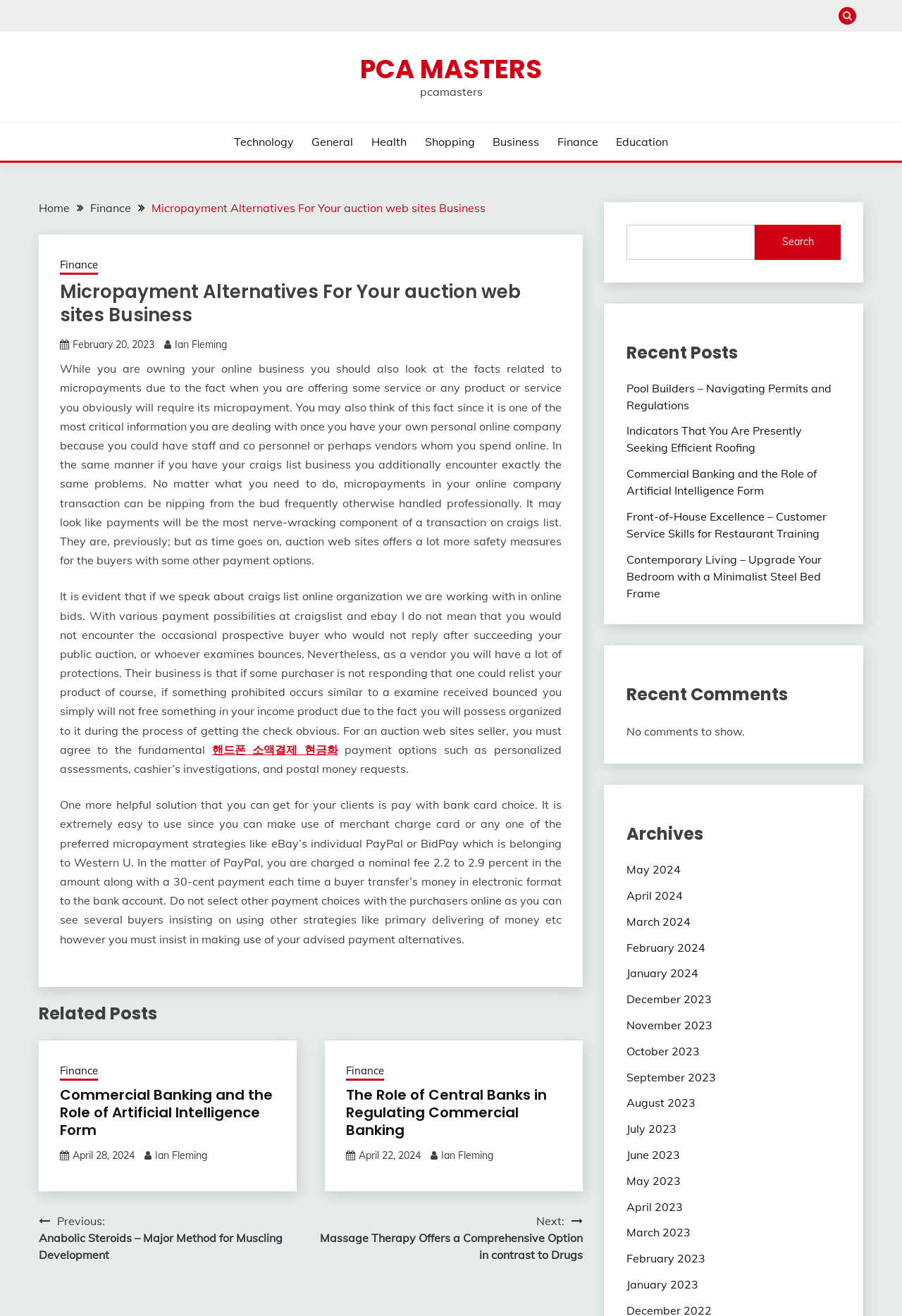Given the element description "March 2024" in the screenshot, predict the bounding box coordinates of that UI element.

[0.694, 0.695, 0.765, 0.705]